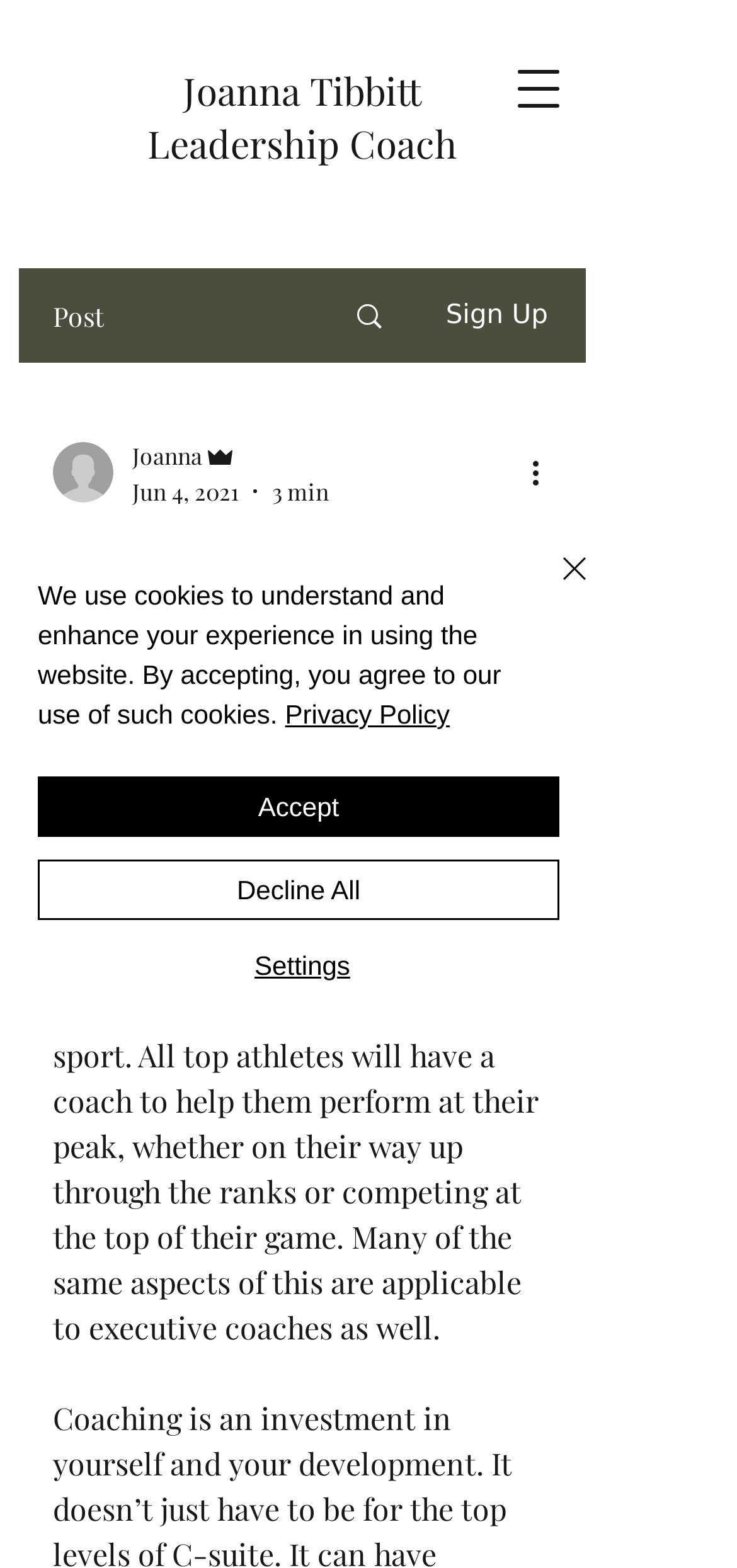Explain the webpage in detail, including its primary components.

This webpage appears to be a blog or article page focused on the topic of coaching, specifically executive coaching. At the top left of the page, there is a navigation menu button labeled "Open navigation menu". Next to it, there is a link to the author's name, "Joanna Tibbitt Leadership Coach". 

Below the author's name, there are several elements arranged horizontally. From left to right, there is a "Post" label, a link with an accompanying image, a "Sign Up" button, and a "More actions" button. The link with the image appears to be related to the blog post, and the "More actions" button has an accompanying image as well.

To the left of these elements, there is a section containing the author's picture, name, and role ("Admin"), as well as the date and time the post was published ("Jun 4, 2021" and "3 min" respectively).

The main content of the page is a blog post titled "How a coach can help you be at the top of your game". The post is divided into paragraphs, with the first paragraph asking questions about what coaches do and why one should consider engaging a coach. The second paragraph explains how the concept of coaching in sports is applicable to executive coaches.

At the bottom of the page, there is a cookie policy alert that pops up, informing users that the website uses cookies to enhance their experience. The alert contains links to the "Privacy Policy" and buttons to "Accept", "Decline All", or adjust "Settings". There is also a "Close" button to dismiss the alert.